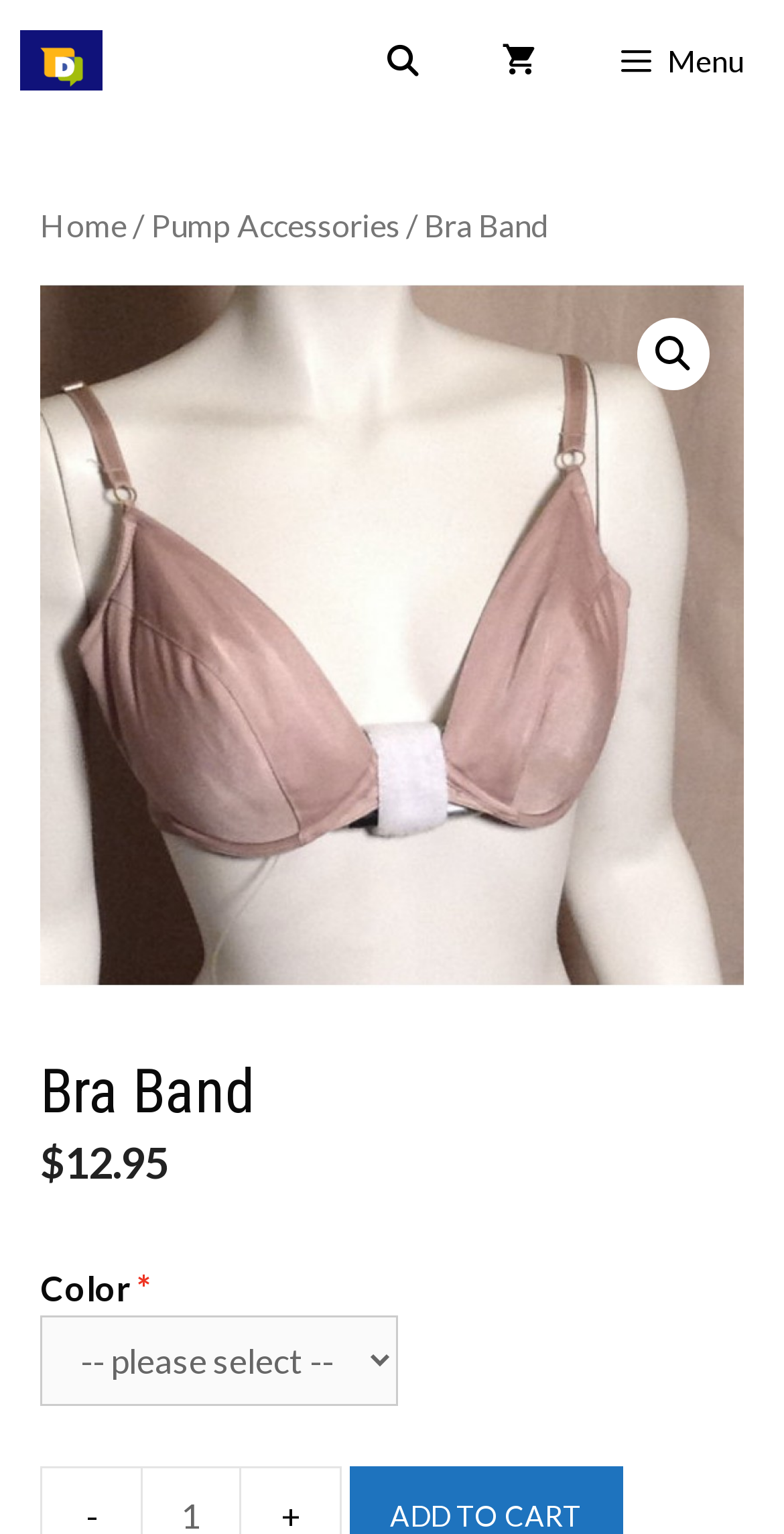What is the purpose of the Bra Band?
Respond to the question with a single word or phrase according to the image.

Attach insulin pump